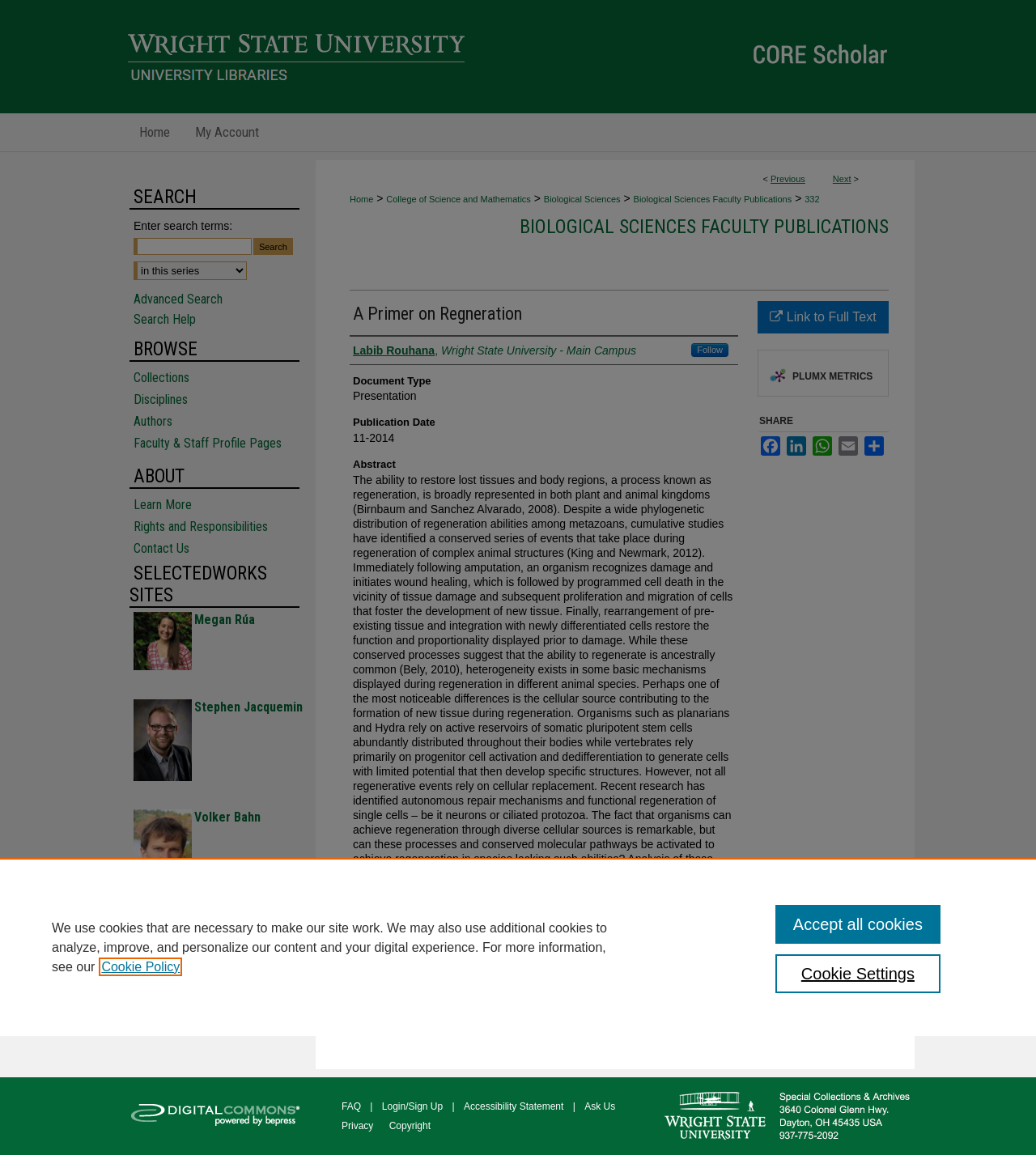Determine the bounding box coordinates of the clickable region to execute the instruction: "Click on the 'Menu' link". The coordinates should be four float numbers between 0 and 1, denoted as [left, top, right, bottom].

[0.953, 0.0, 1.0, 0.035]